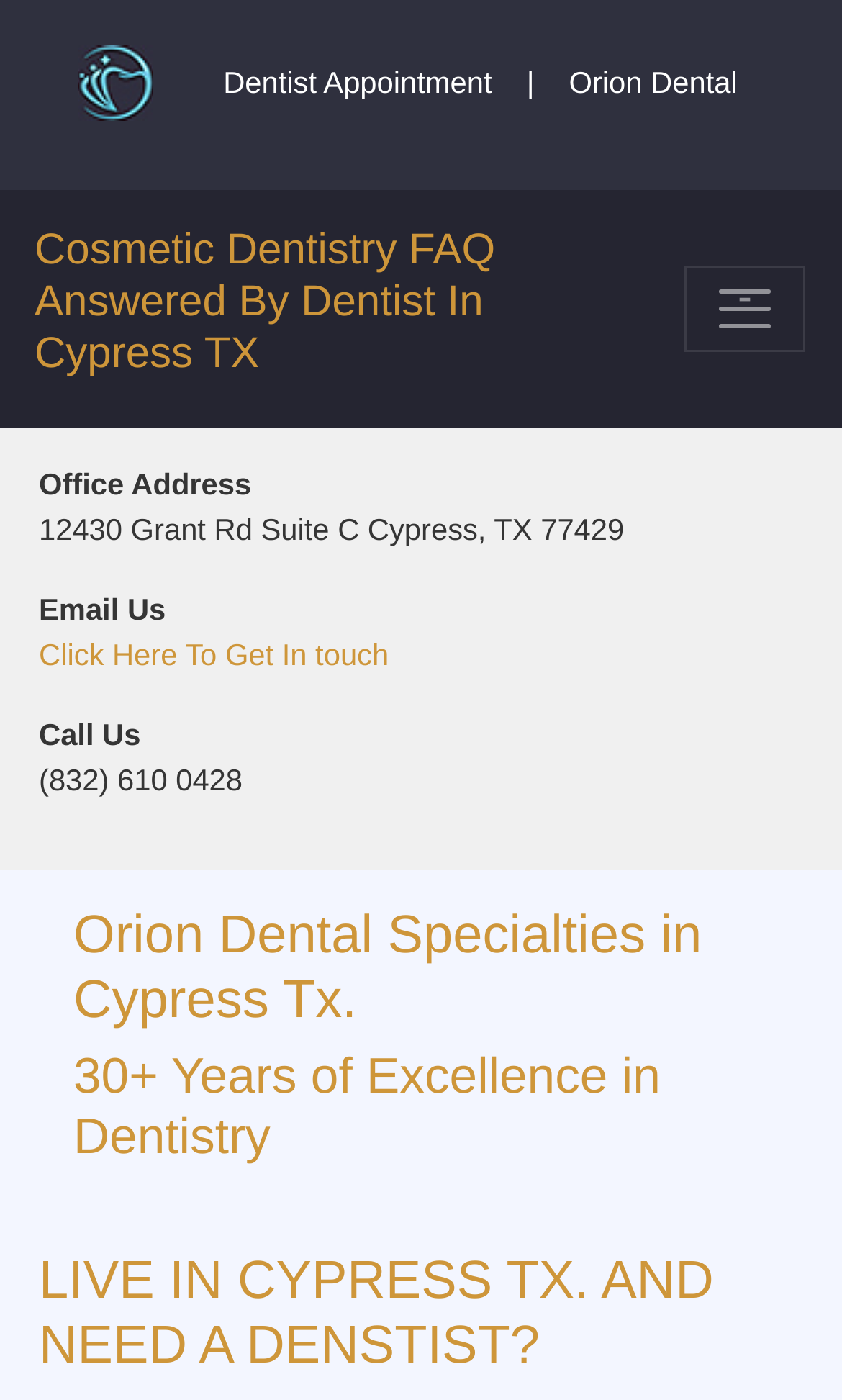Please identify the primary heading of the webpage and give its text content.

Cosmetic Dentistry FAQ Answered By Dentist In Cypress TX